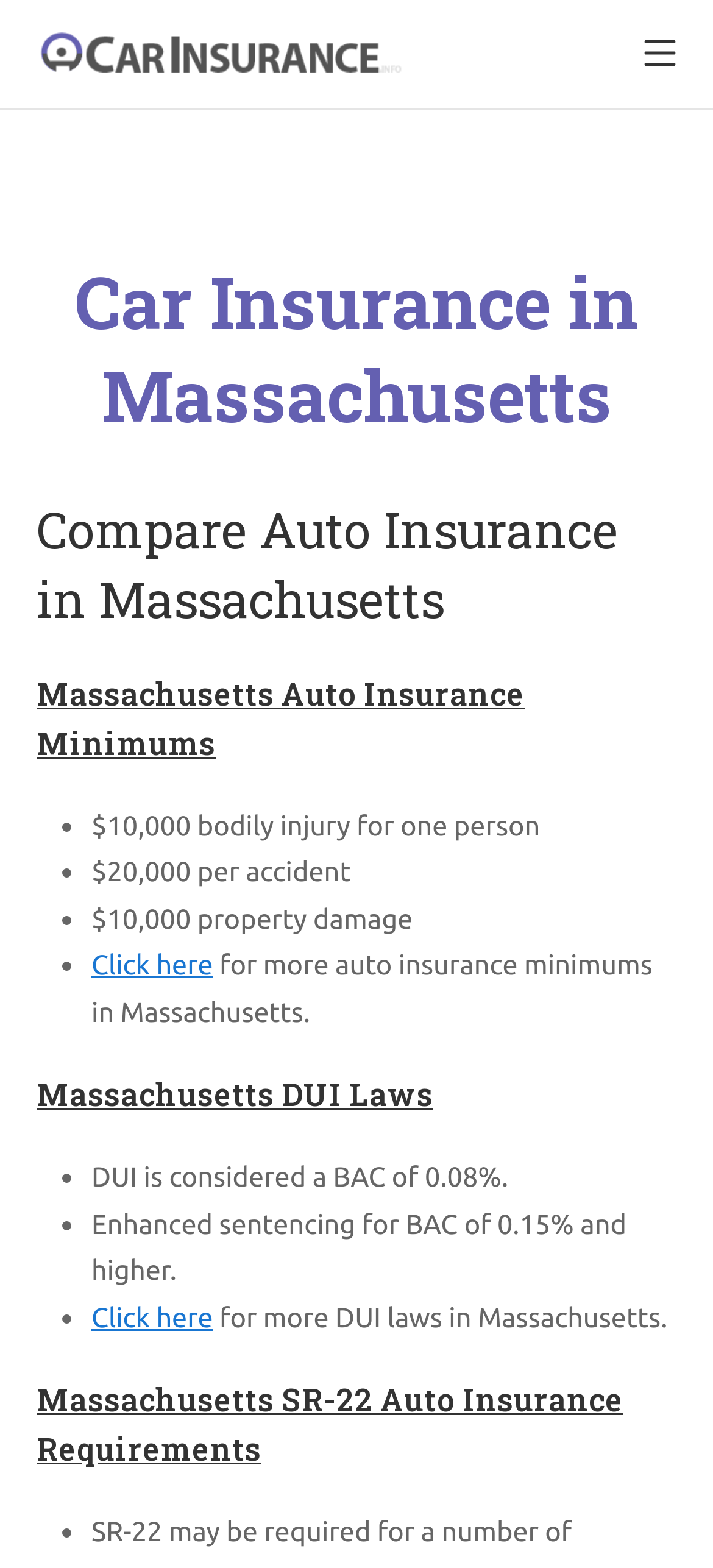How many sections are there on the webpage?
Answer briefly with a single word or phrase based on the image.

3